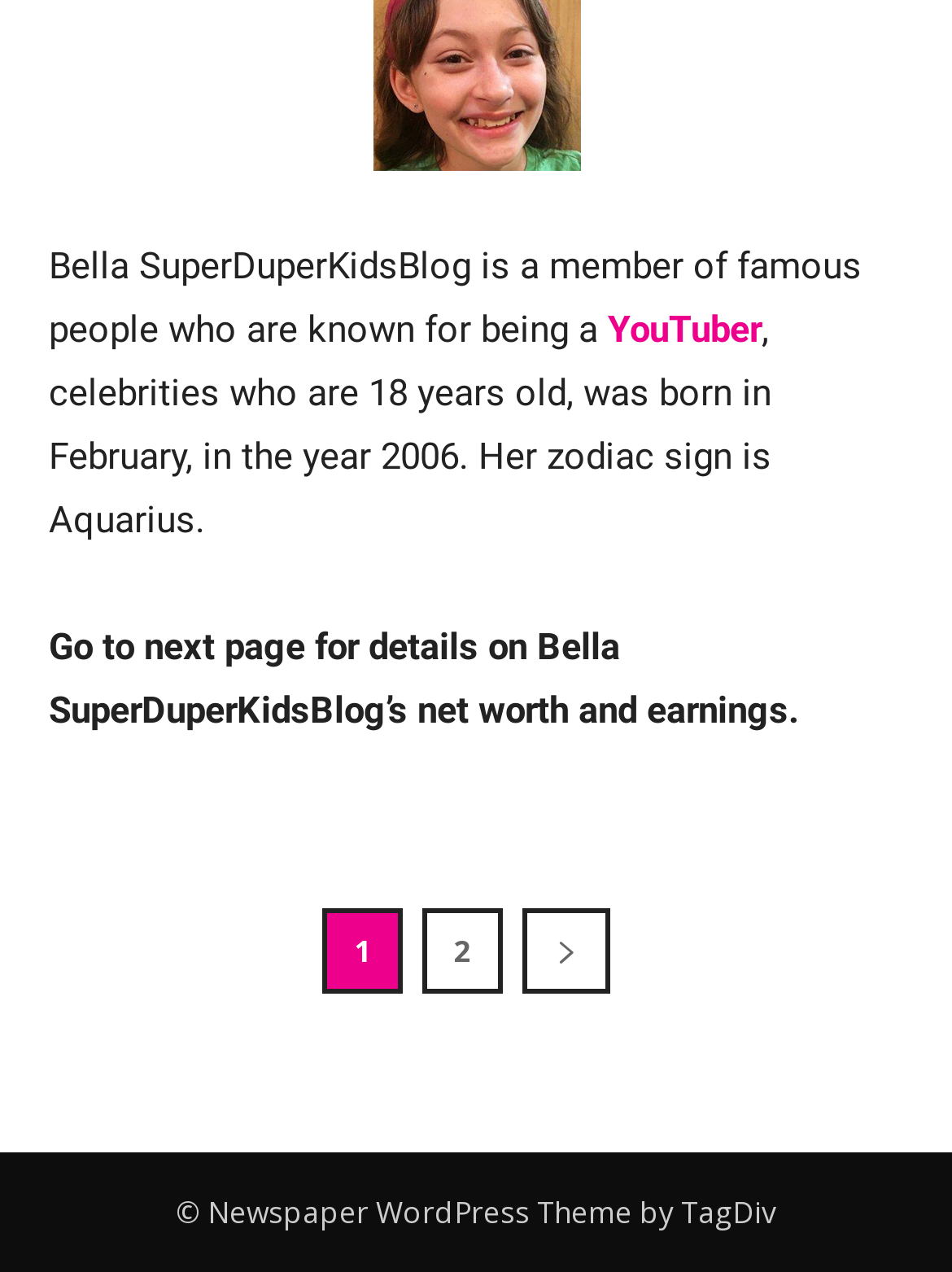What is the zodiac sign of Bella SuperDuperKidsBlog?
Look at the image and answer with only one word or phrase.

Aquarius